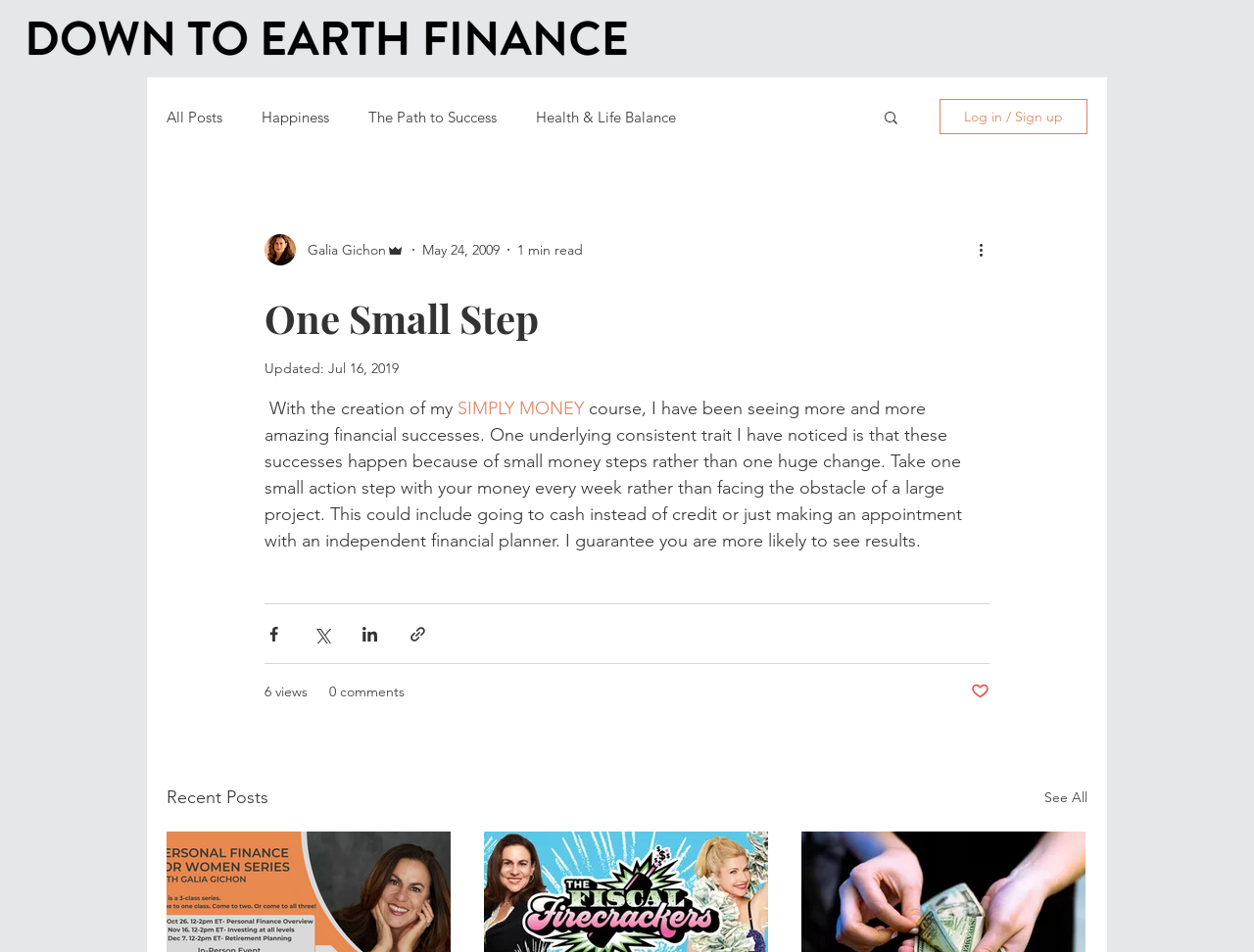Locate the bounding box coordinates of the UI element described by: "Happiness". The bounding box coordinates should consist of four float numbers between 0 and 1, i.e., [left, top, right, bottom].

[0.209, 0.113, 0.262, 0.132]